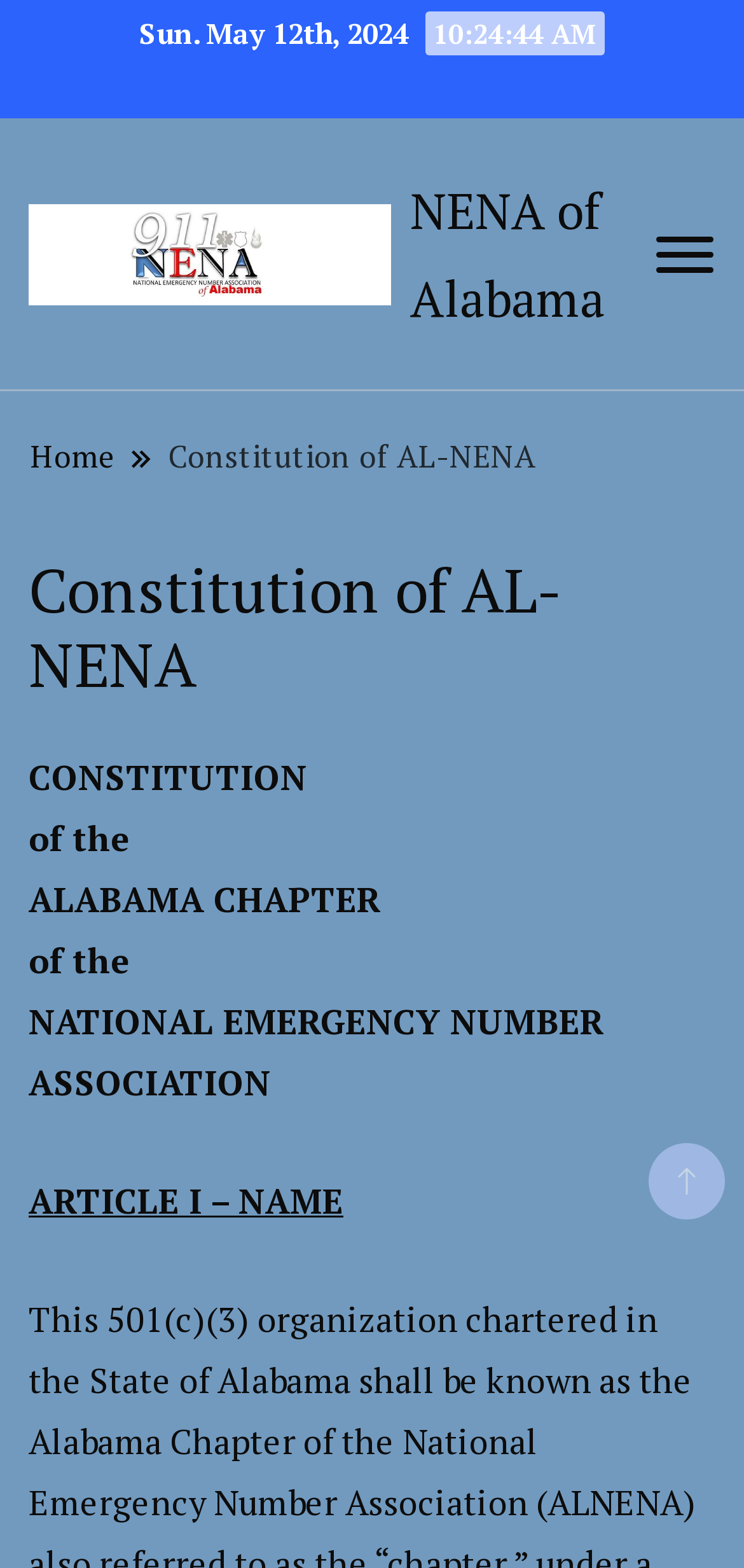Look at the image and answer the question in detail:
What is the first article of the constitution?

The first article of the constitution is displayed in a static text element with a bounding box of [0.038, 0.751, 0.462, 0.78]. The text 'ARTICLE I – NAME' indicates the start of the first article.